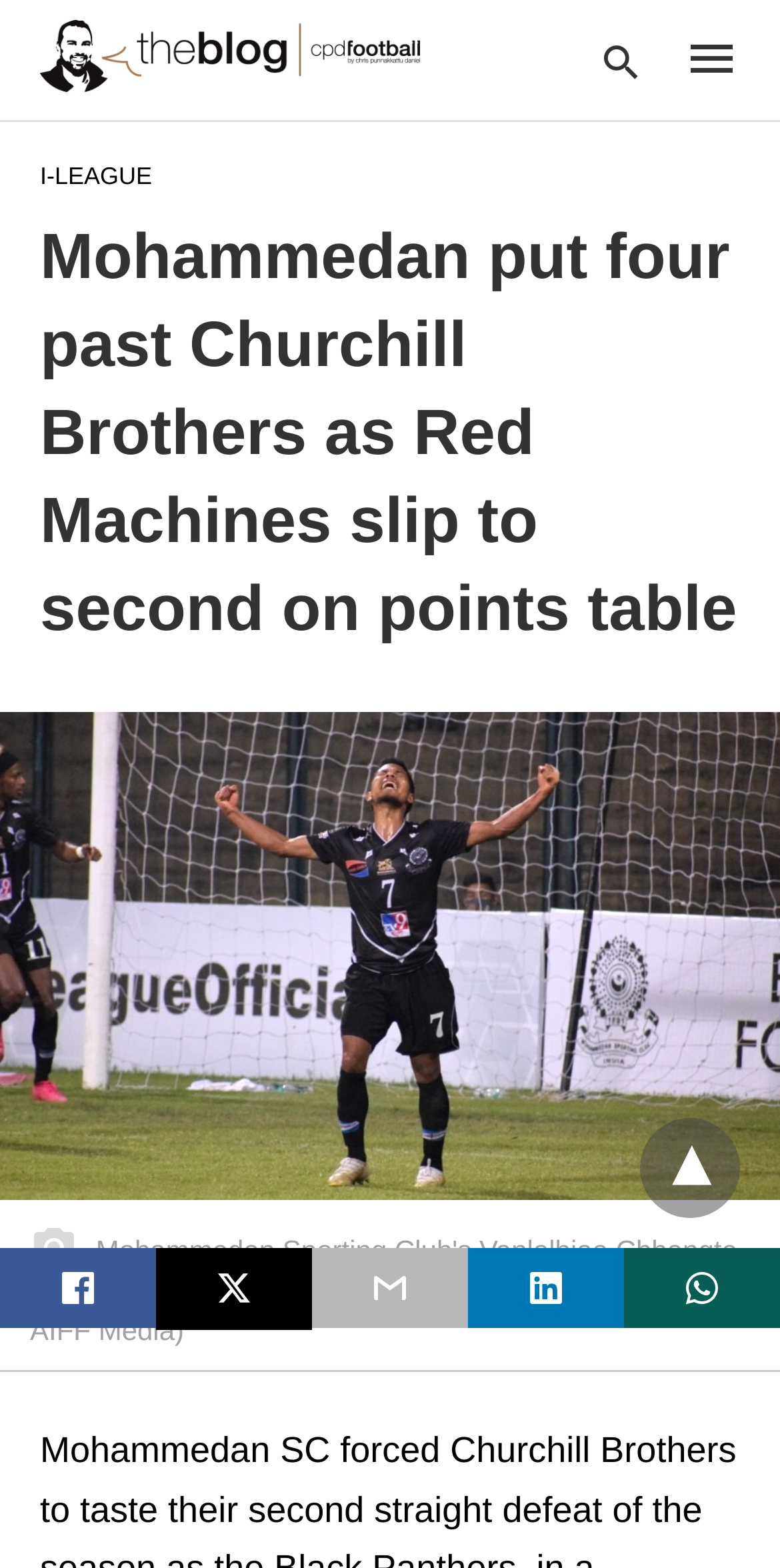Answer the following in one word or a short phrase: 
What is the name of the football club whose player is celebrating a goal in the image?

Mohammedan Sporting Club